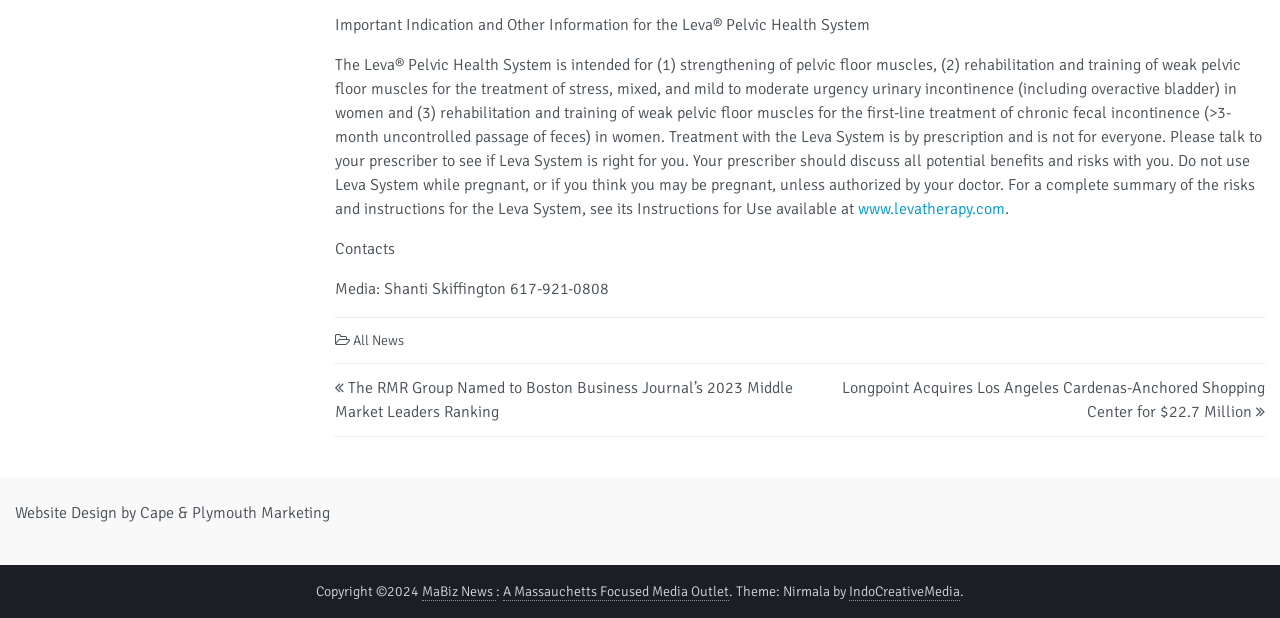Find the bounding box coordinates for the area you need to click to carry out the instruction: "Check the copyright information". The coordinates should be four float numbers between 0 and 1, indicated as [left, top, right, bottom].

[0.247, 0.943, 0.33, 0.97]